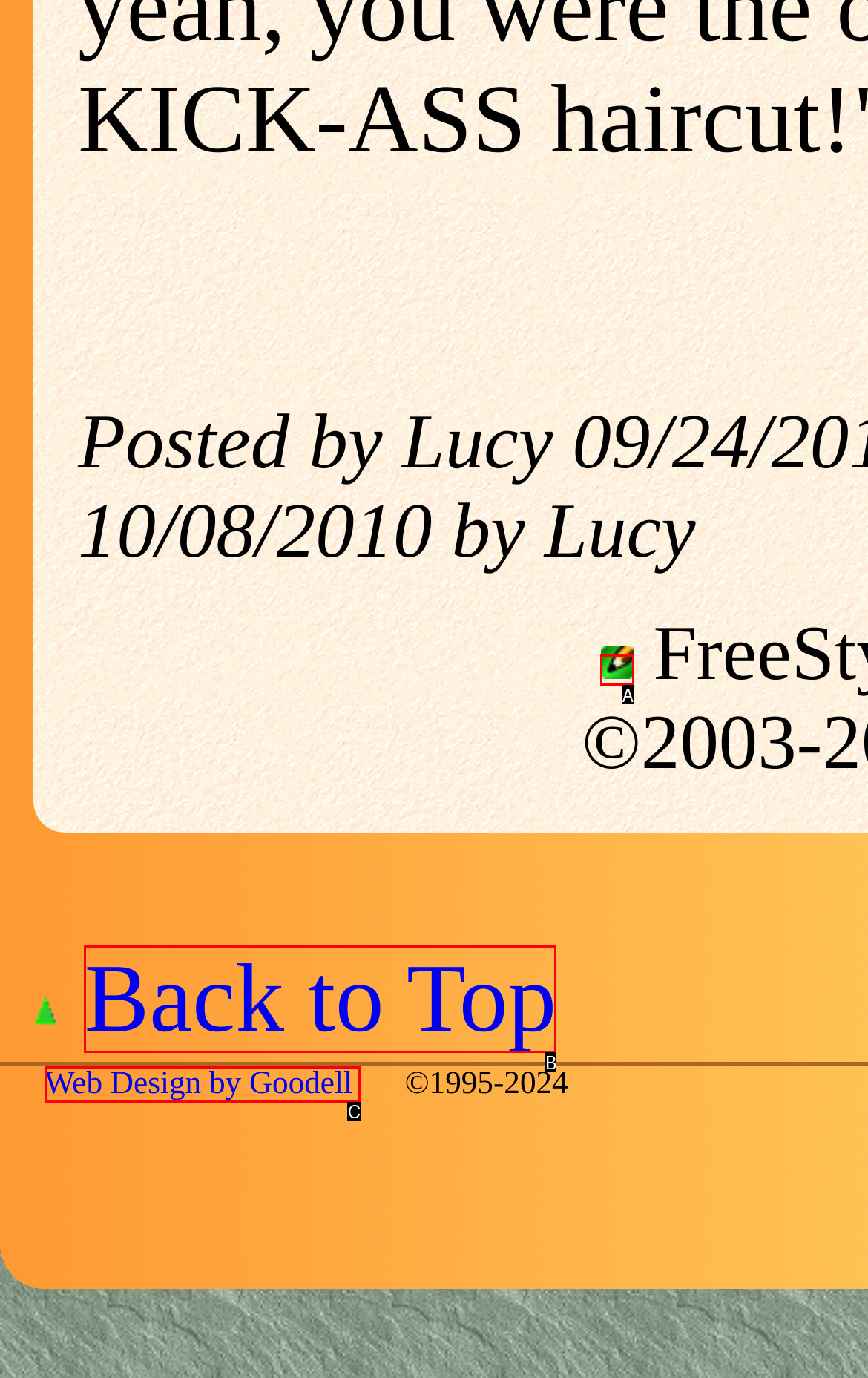From the options provided, determine which HTML element best fits the description: Skip to Main Content. Answer with the correct letter.

None